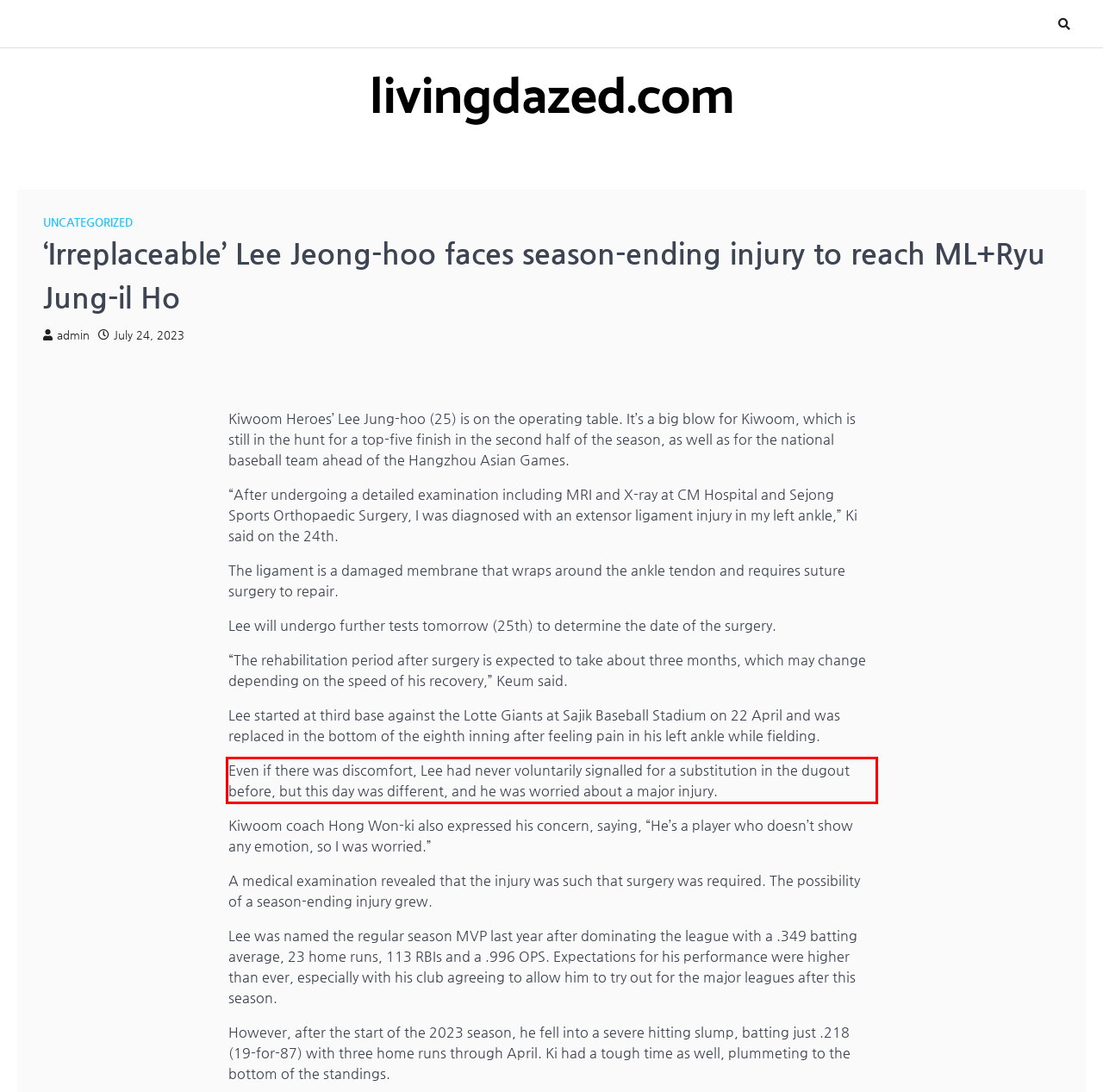Identify the text inside the red bounding box in the provided webpage screenshot and transcribe it.

Even if there was discomfort, Lee had never voluntarily signalled for a substitution in the dugout before, but this day was different, and he was worried about a major injury.